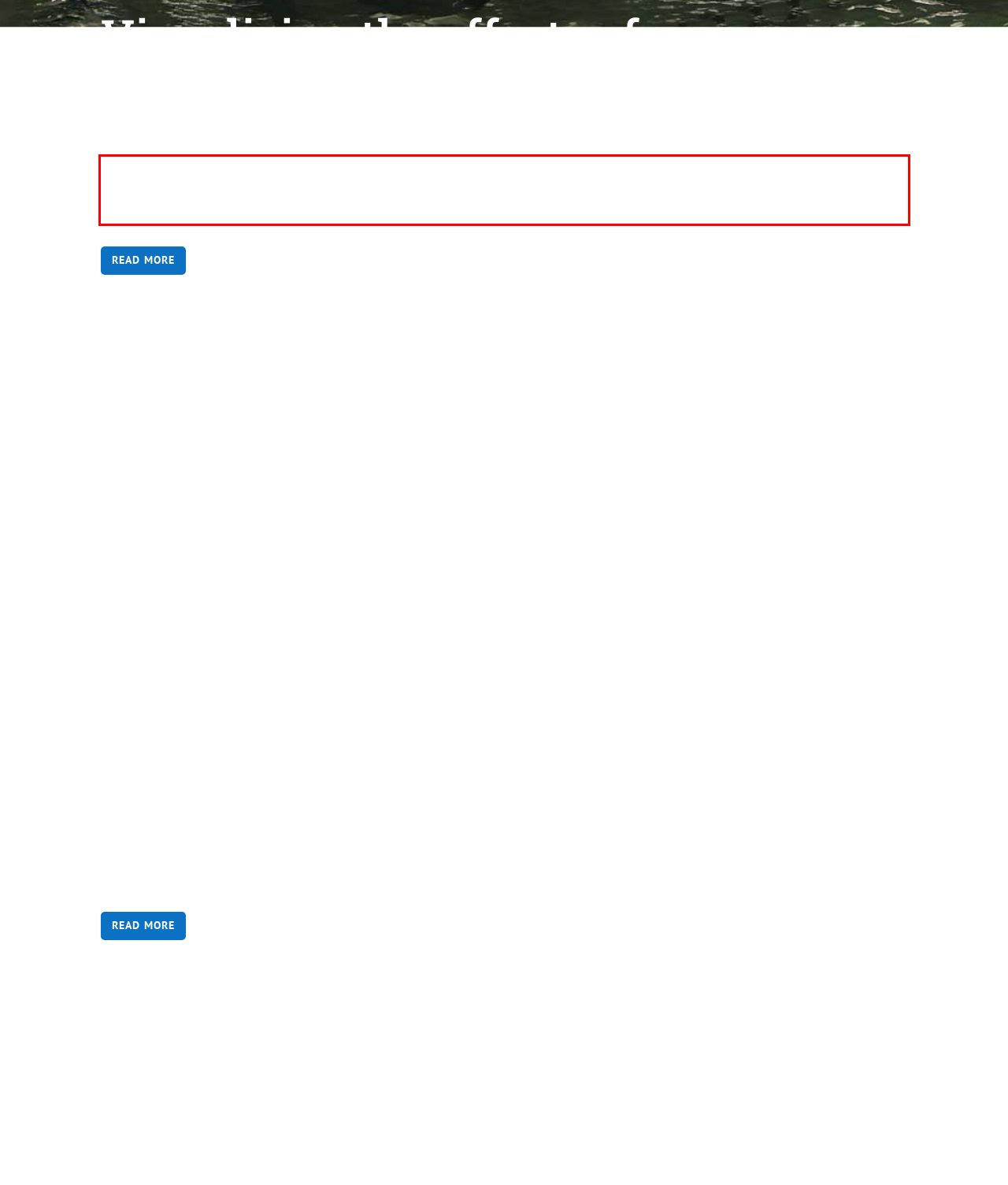You have a webpage screenshot with a red rectangle surrounding a UI element. Extract the text content from within this red bounding box.

How does shifting from traditional fisheries management to the newer approach of catch shares affect fish, fishermen, and fishing businesses? We teamed up with an interdisciplinary team of economists, sociologists, ecologists, and governance experts to find out and translate the findings for fishery managers and stakeholders.